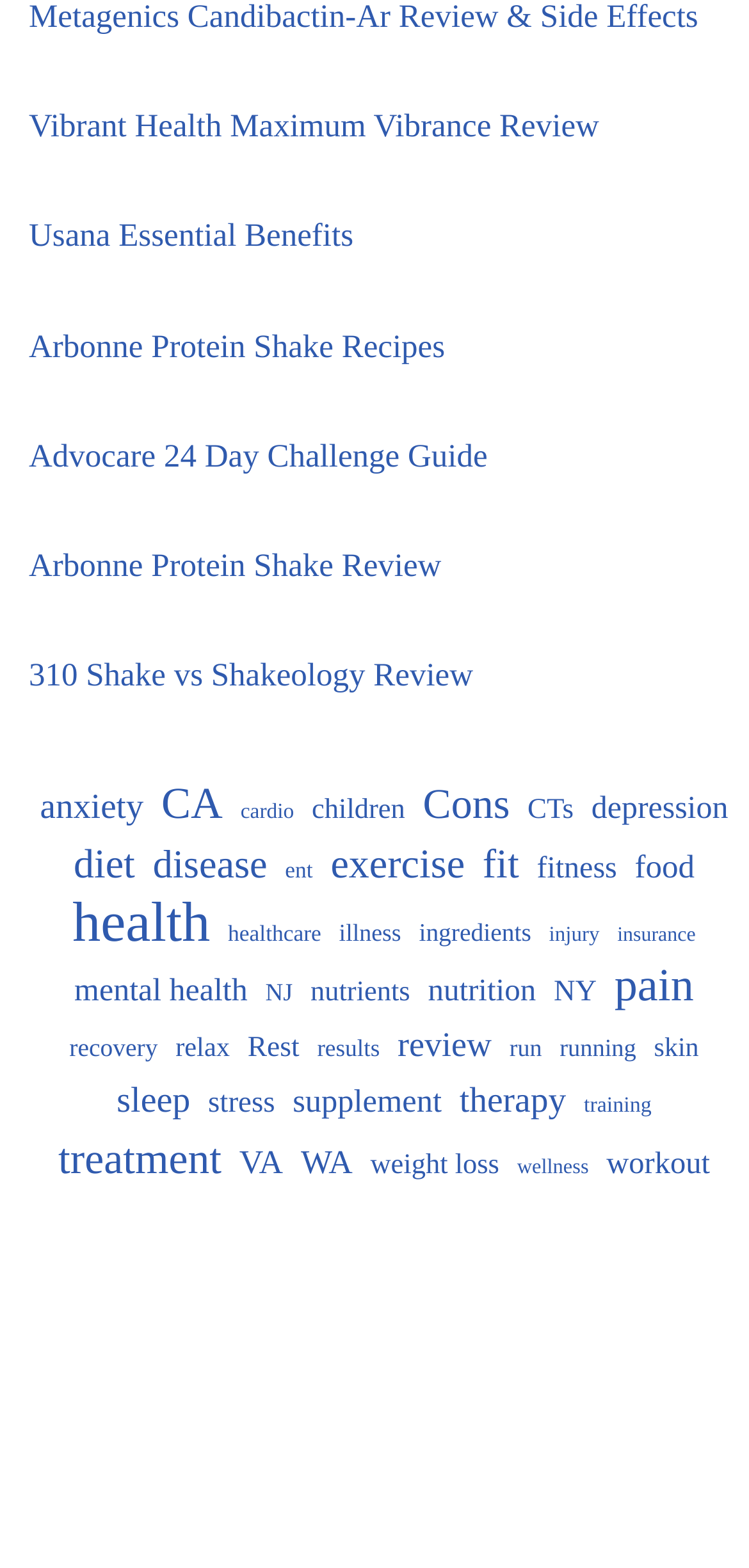Please reply with a single word or brief phrase to the question: 
What is the vertical position of the link 'anxiety' relative to the link 'CA'?

Above